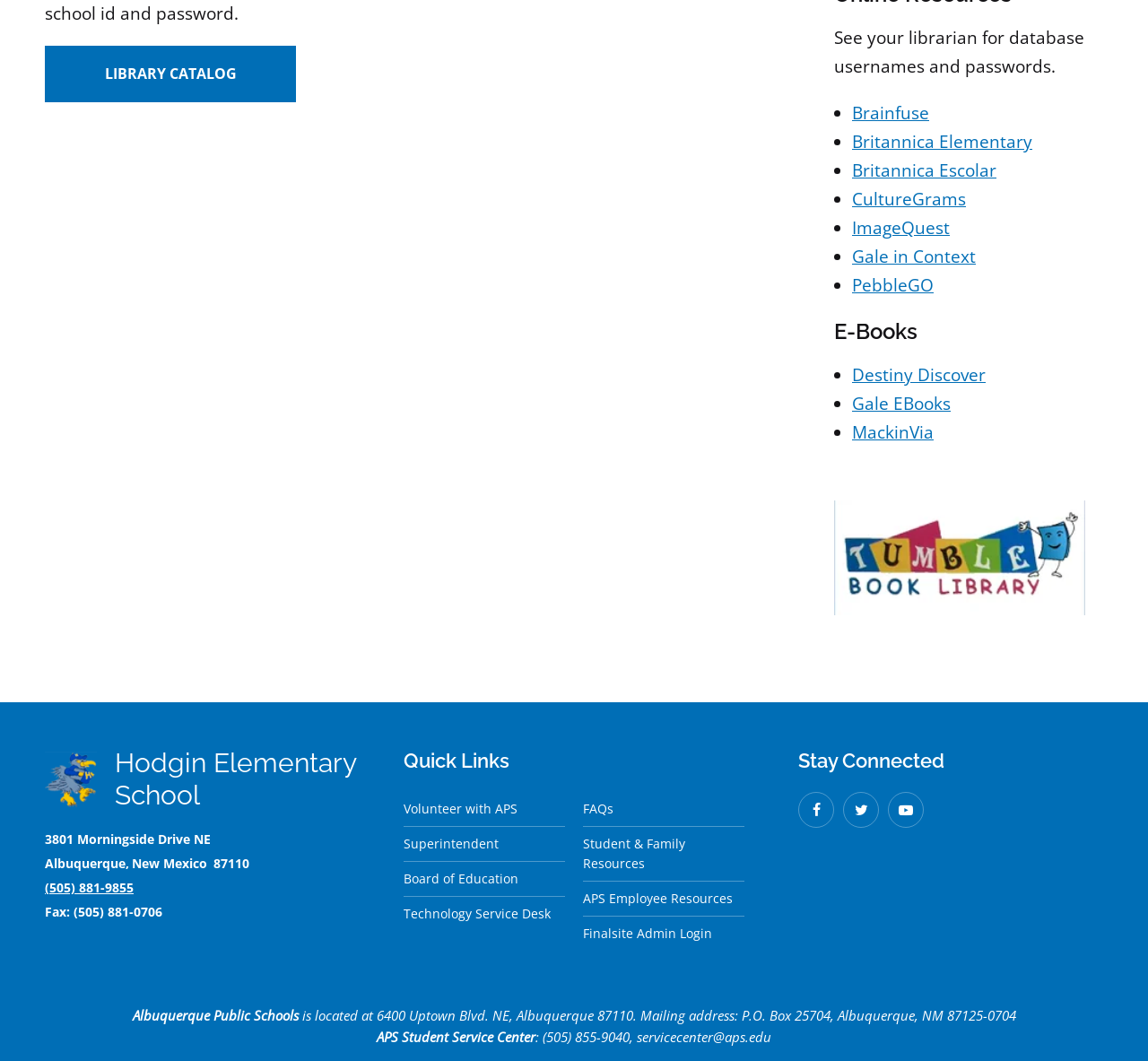Determine the bounding box coordinates of the target area to click to execute the following instruction: "Follow APS on Facebook."

[0.695, 0.746, 0.727, 0.78]